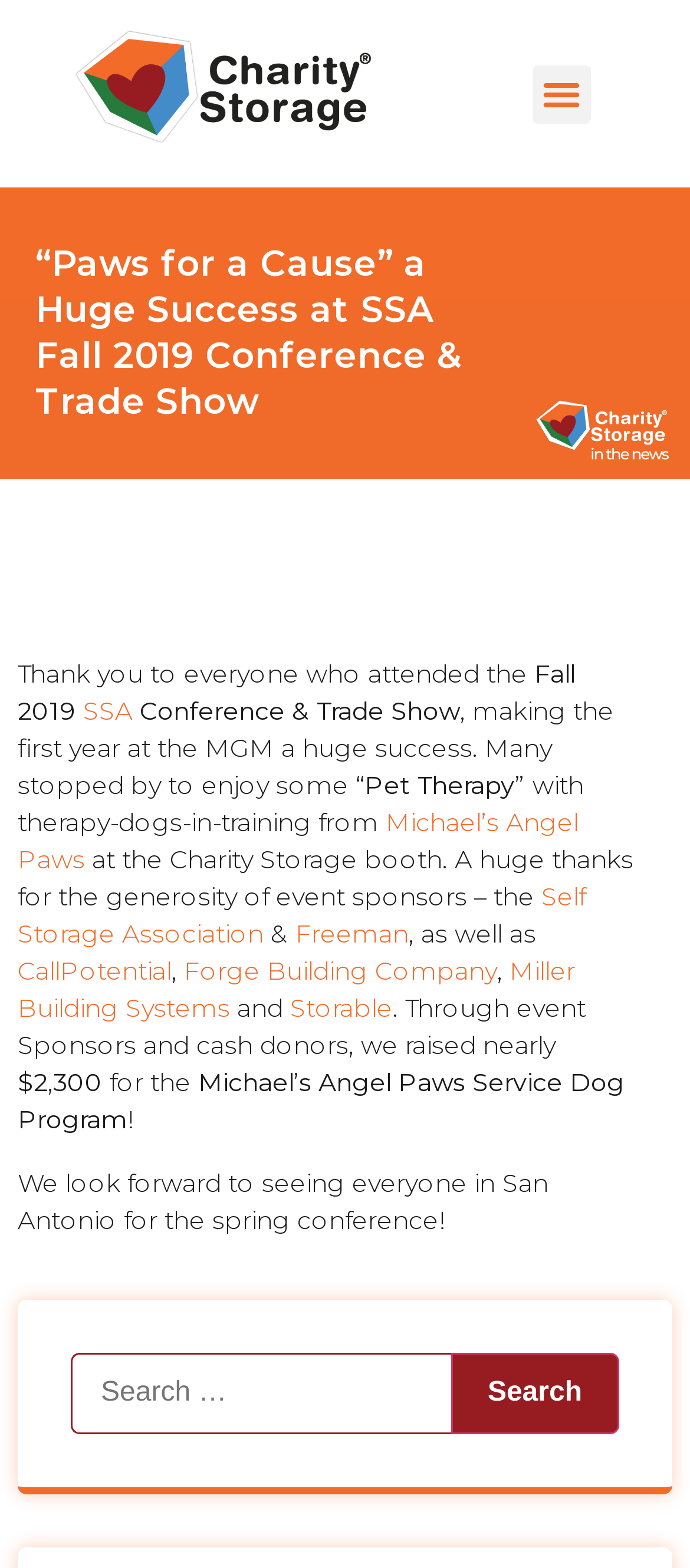Please determine the bounding box coordinates of the element to click on in order to accomplish the following task: "Open the SSA link". Ensure the coordinates are four float numbers ranging from 0 to 1, i.e., [left, top, right, bottom].

[0.121, 0.444, 0.192, 0.464]